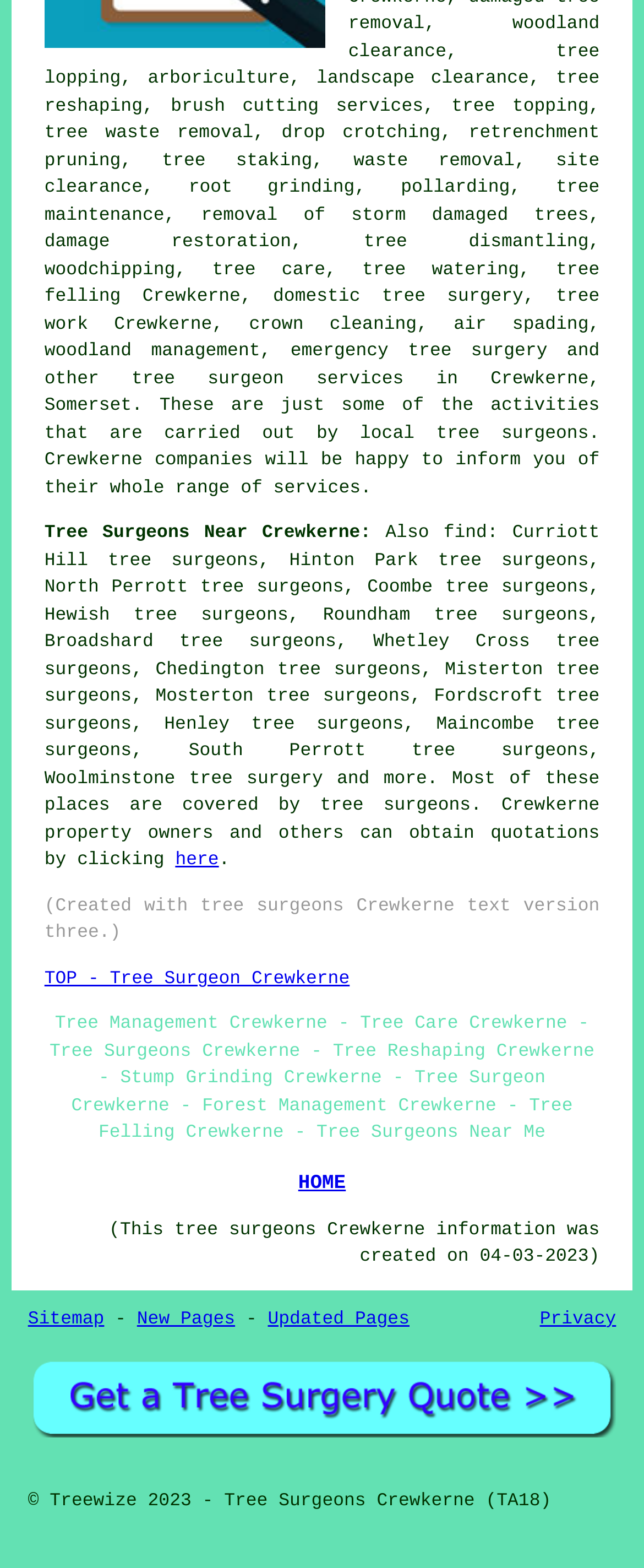Please provide the bounding box coordinates for the element that needs to be clicked to perform the instruction: "go to home page". The coordinates must consist of four float numbers between 0 and 1, formatted as [left, top, right, bottom].

[0.463, 0.747, 0.537, 0.762]